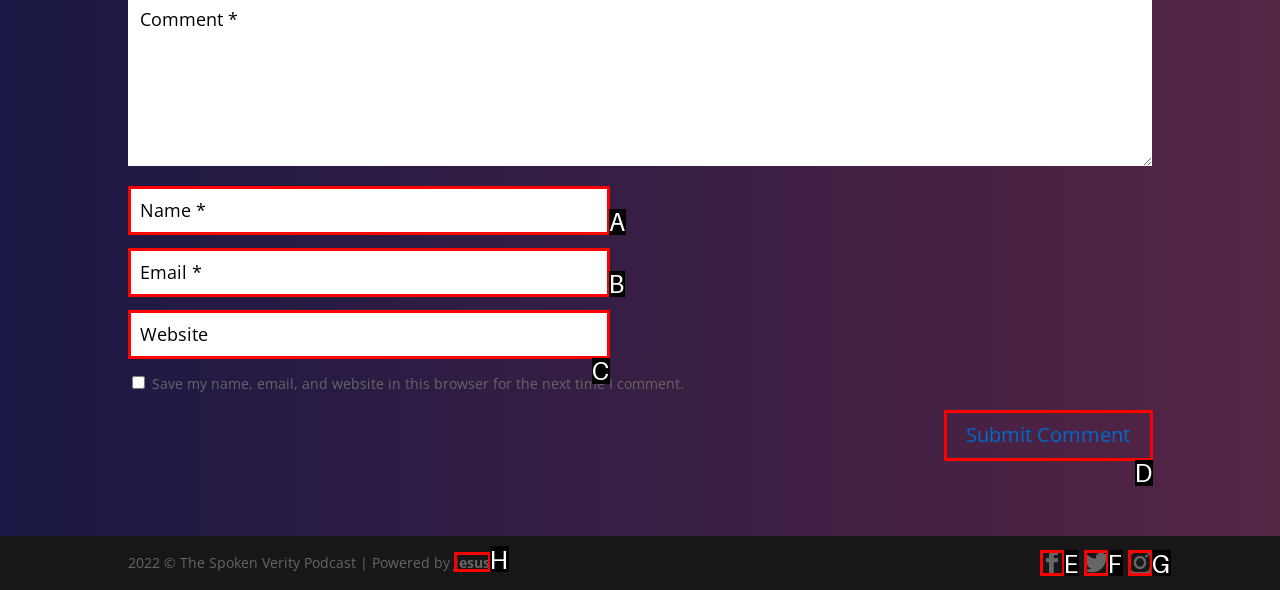Which option should be clicked to complete this task: Submit the comment
Reply with the letter of the correct choice from the given choices.

D